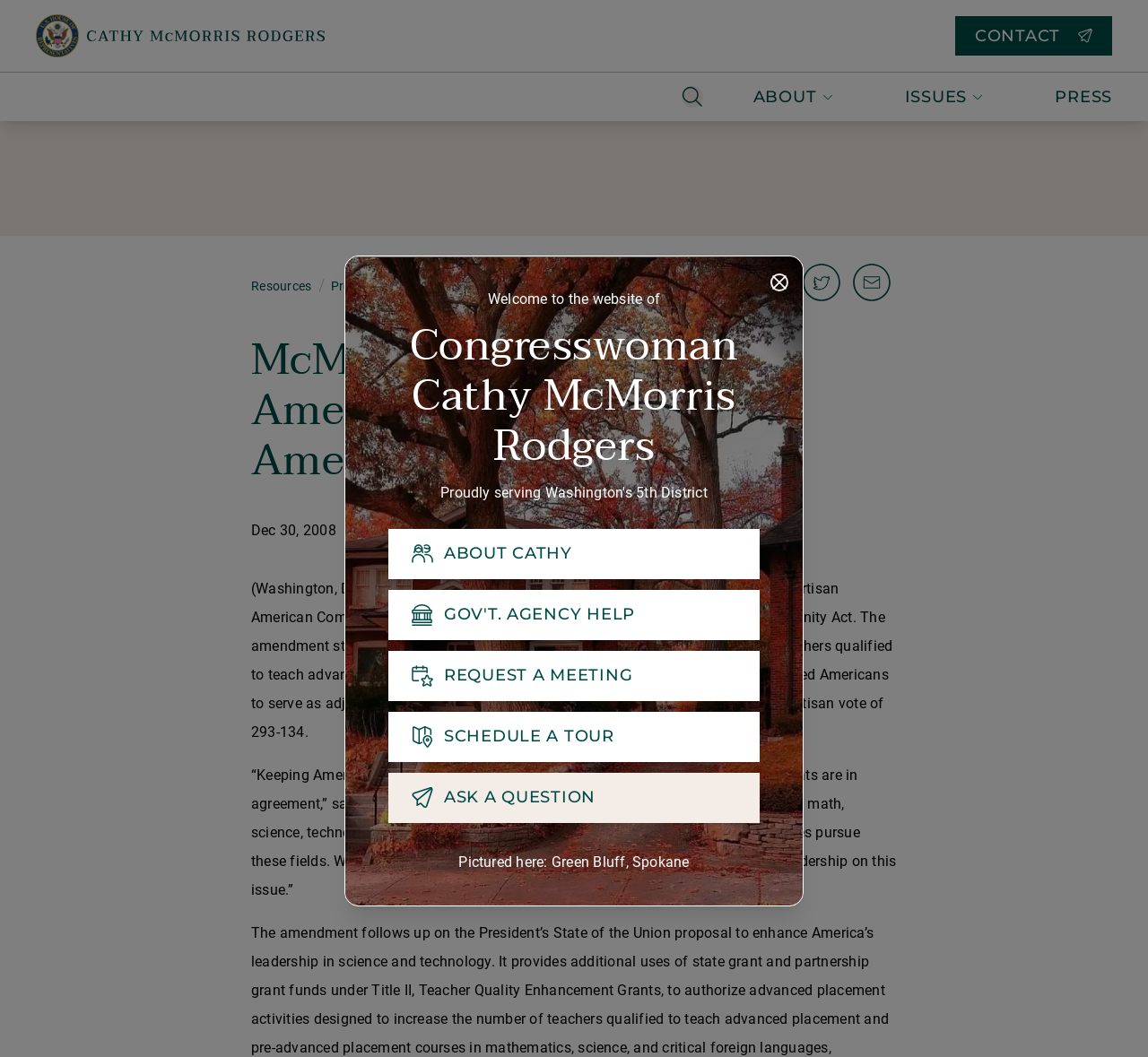Find the bounding box coordinates for the element that must be clicked to complete the instruction: "Click the 'Press' link". The coordinates should be four float numbers between 0 and 1, indicated as [left, top, right, bottom].

[0.302, 0.487, 0.374, 0.517]